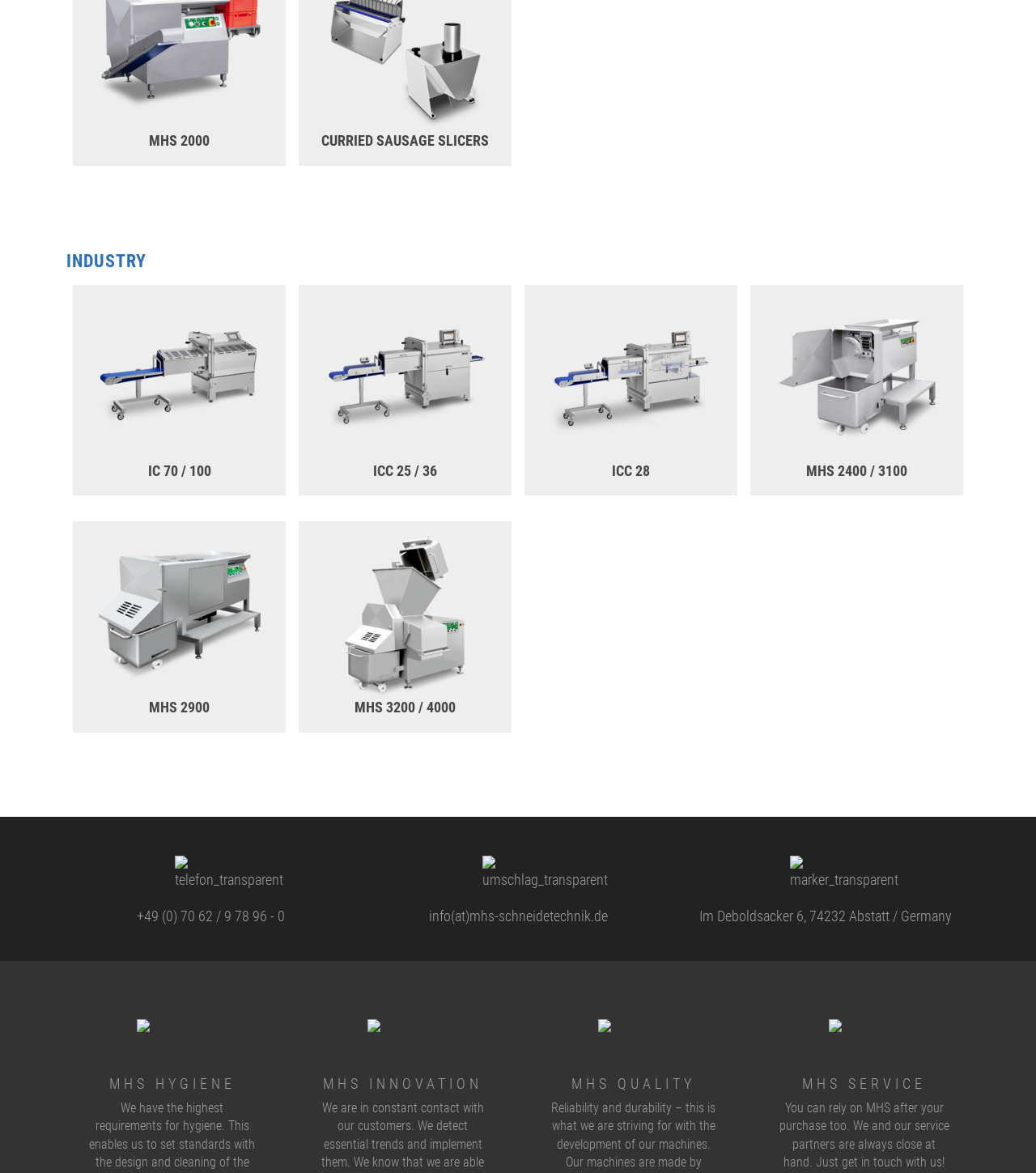Based on the visual content of the image, answer the question thoroughly: What is the purpose of the telefon_transparent image?

I inferred the purpose of the image by its location and context. It is placed next to a phone number, suggesting that it is a contact or phone icon.